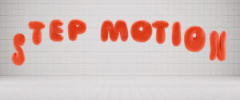Utilize the details in the image to give a detailed response to the question: What is the likely topic related to the visual?

The likely topic related to the visual is stop motion animation because the caption mentions 'creating frame-by-frame stop motion animations in Blender', which suggests that the image is related to this specific topic in the context of 3D software.